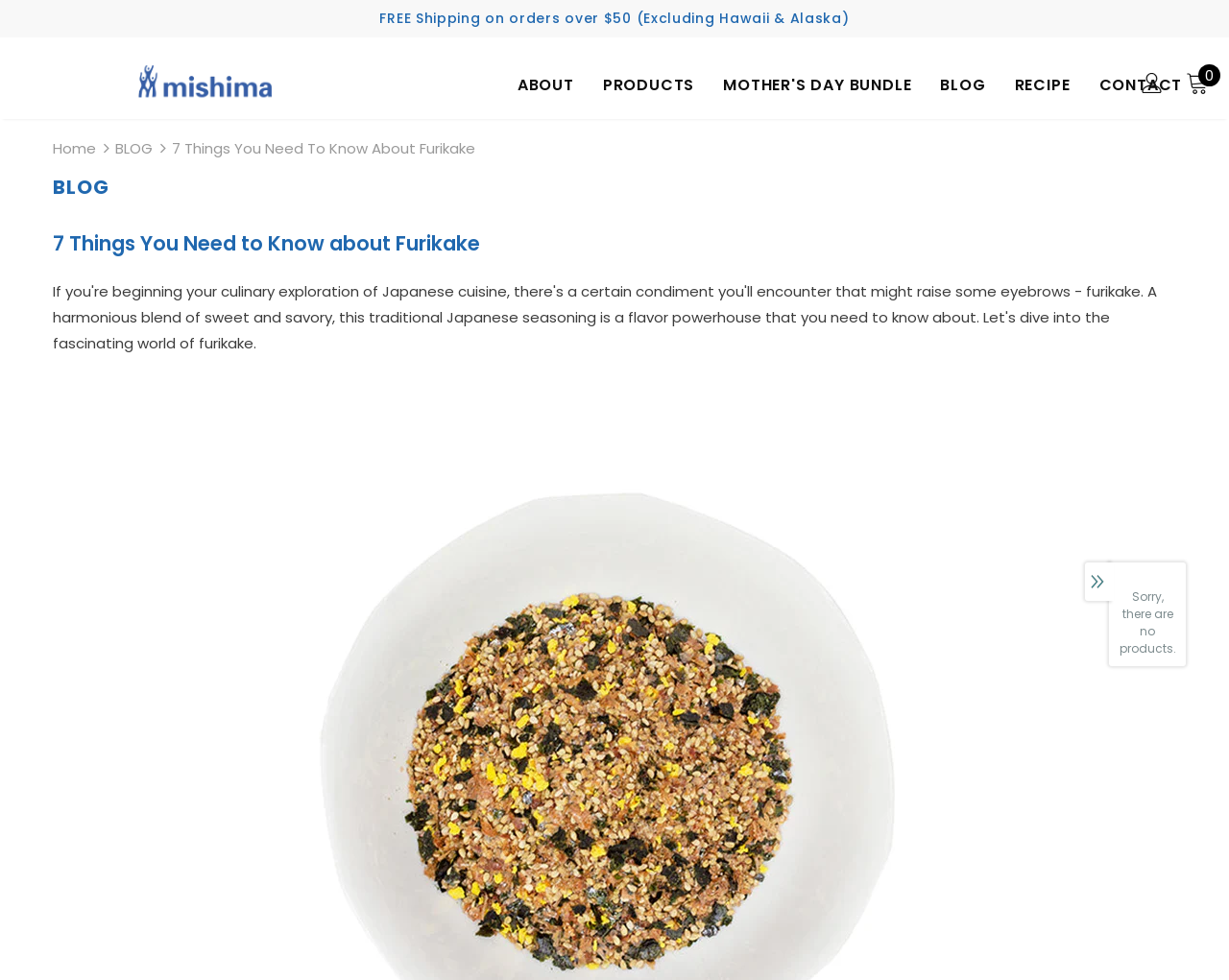Can you find the bounding box coordinates of the area I should click to execute the following instruction: "Read the blog post about furikake"?

[0.14, 0.141, 0.387, 0.162]